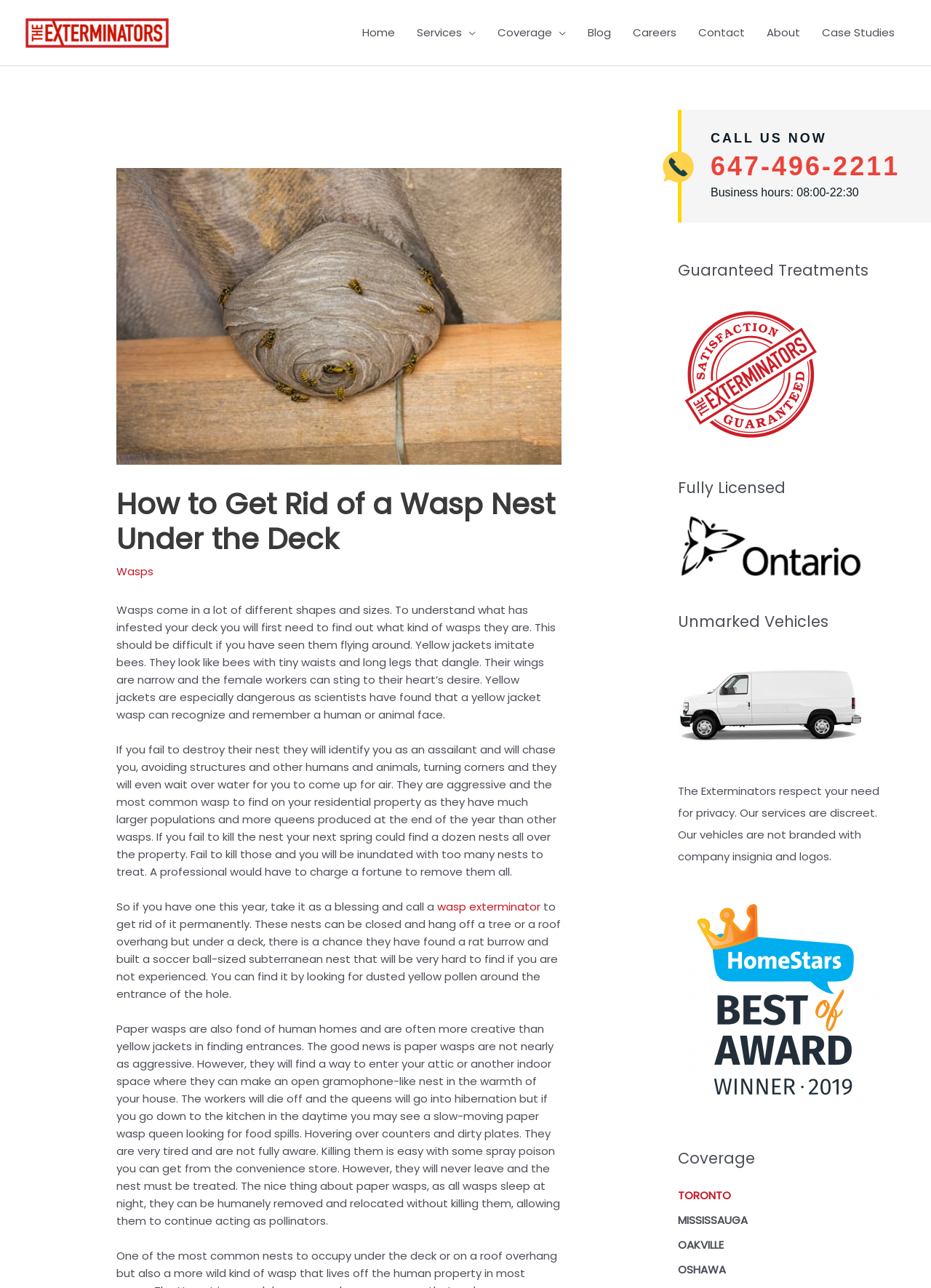What is the business hours of the exterminator service?
Using the image as a reference, answer the question with a short word or phrase.

08:00-22:30